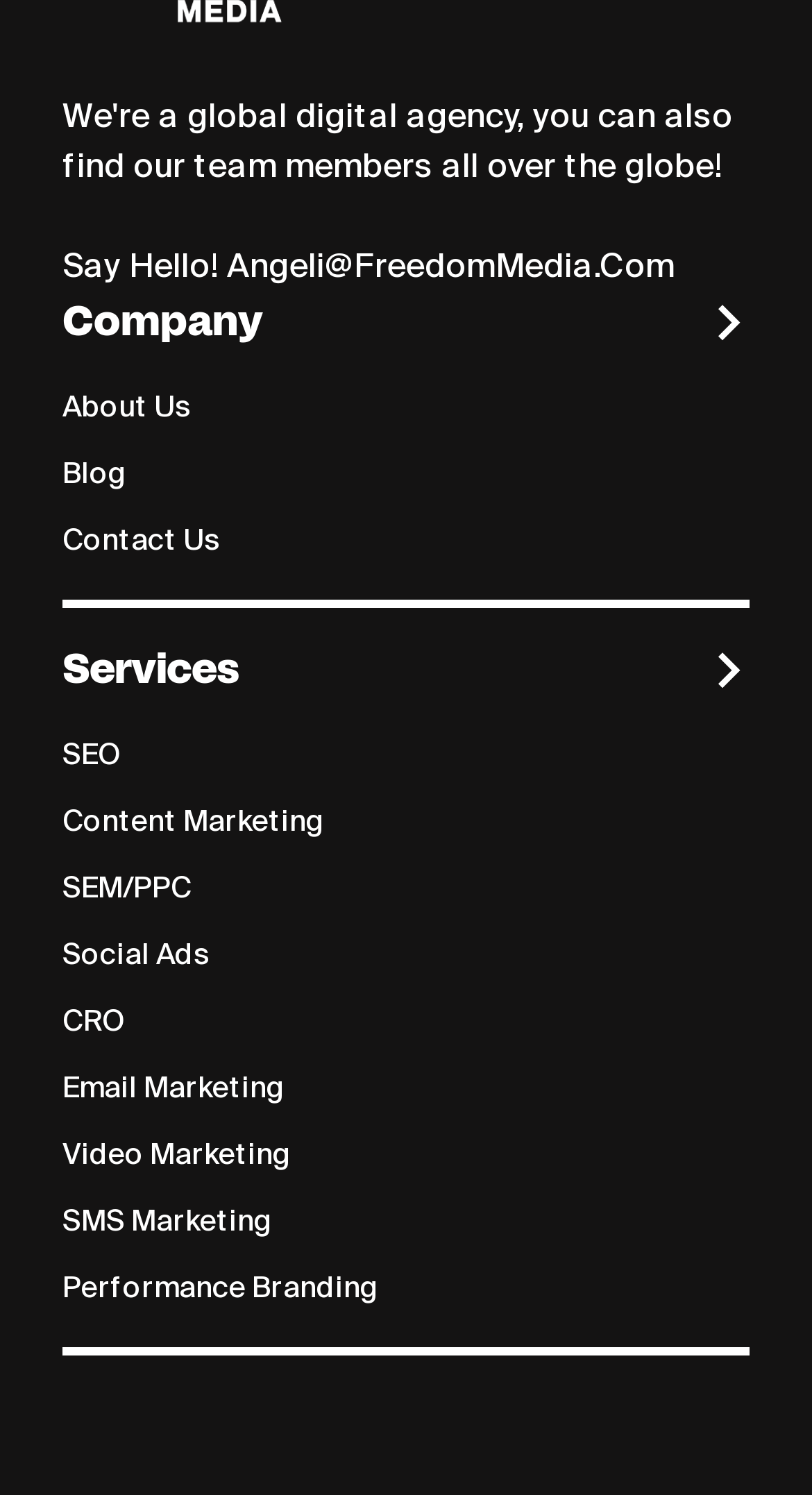What is the last link in the 'Services' section?
Please provide a full and detailed response to the question.

The last link in the 'Services' section is 'Performance Branding', which is located at the bottom of the list of services offered by the company.